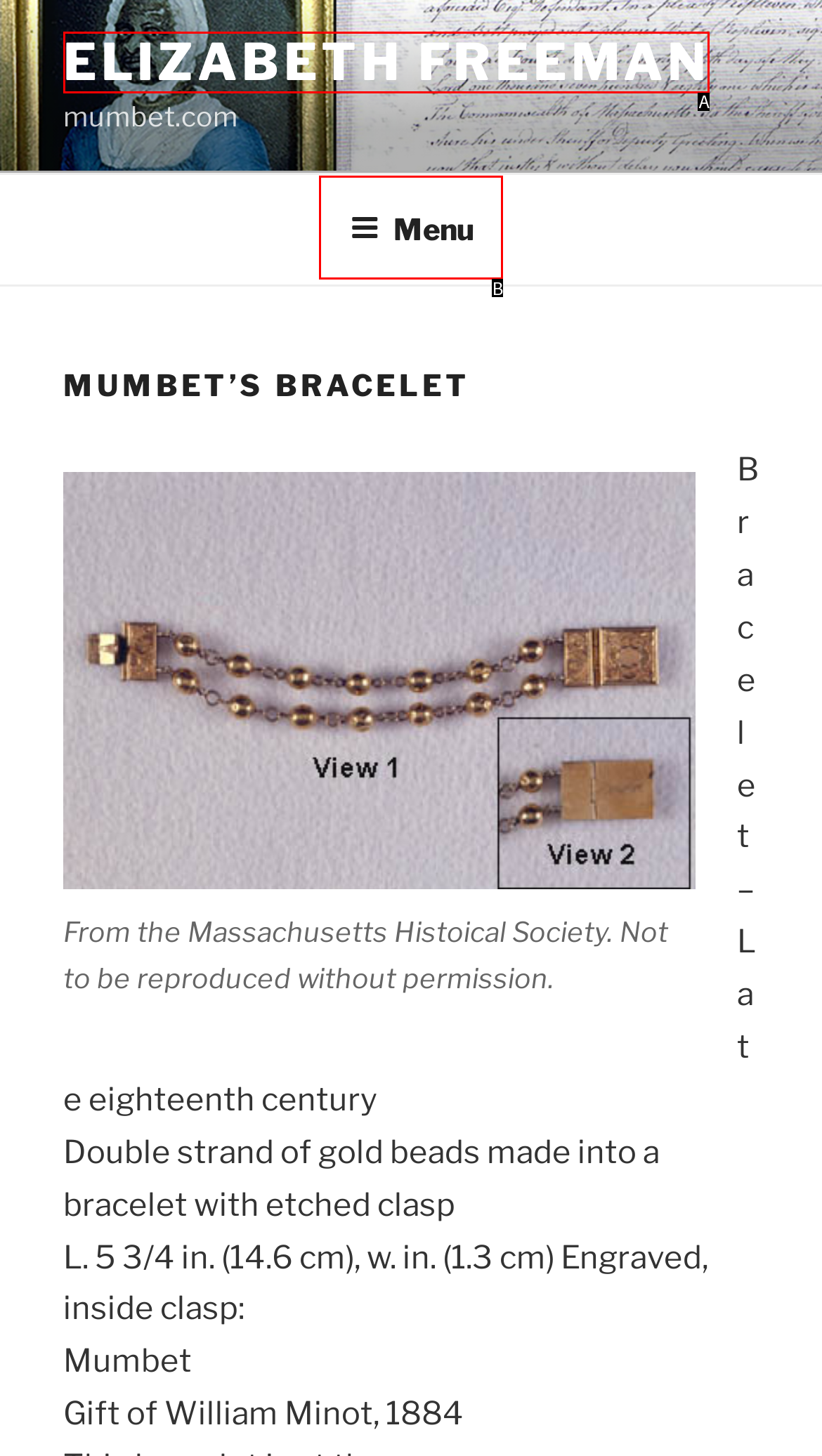Select the letter that corresponds to this element description: Menu
Answer with the letter of the correct option directly.

B